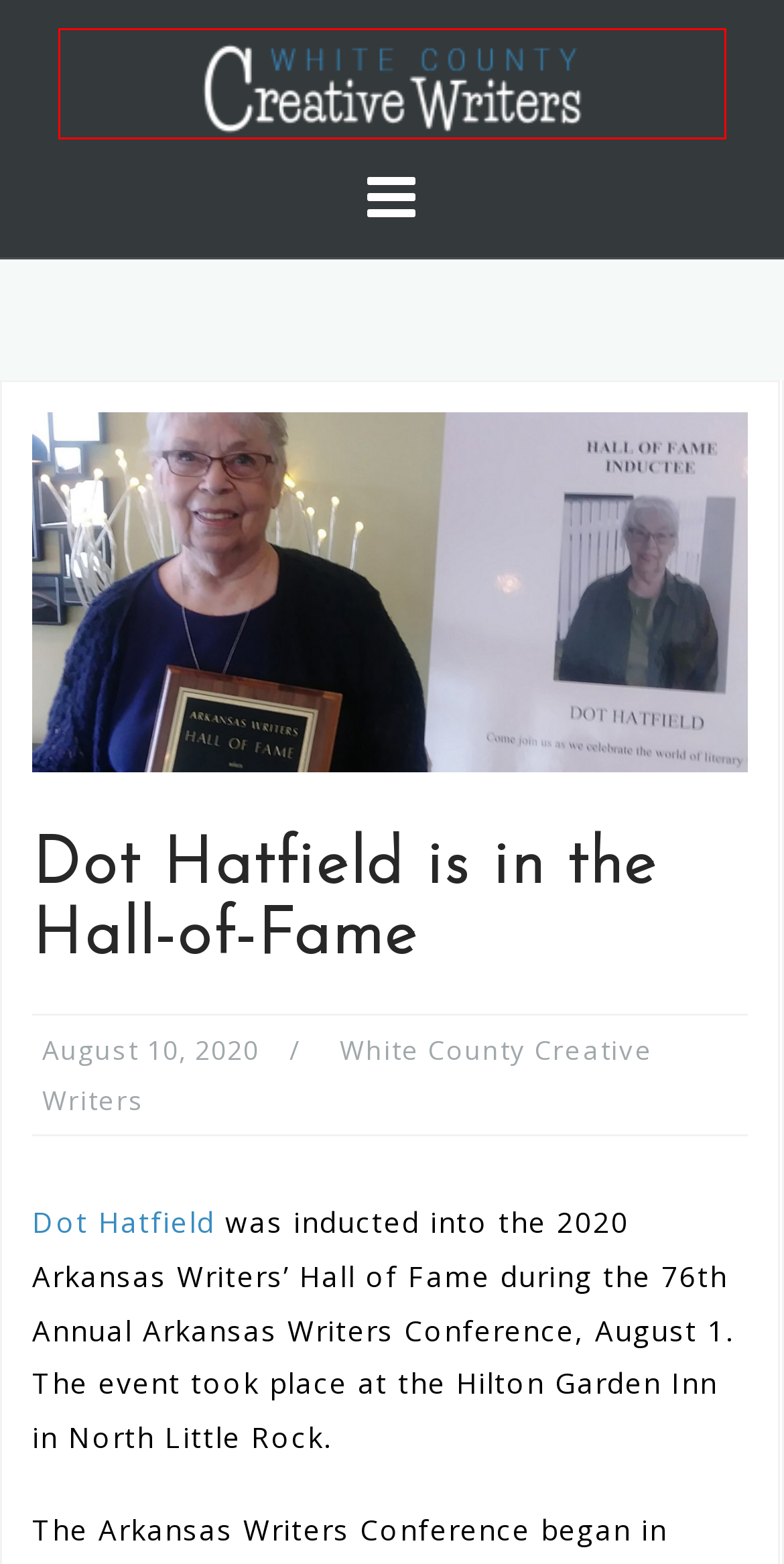Check out the screenshot of a webpage with a red rectangle bounding box. Select the best fitting webpage description that aligns with the new webpage after clicking the element inside the bounding box. Here are the candidates:
A. Anthony Wood: Hall of Fame Member - White County Creative Writers
B. Just Keep Writing - White County Creative Writers
C. Privacy Policy - White County Creative Writers
D. Immersion - White County Creative Writers
E. Dot Hatfield
F. A Writers Group for Everyone - White County Creative Writers
G. Dot Hatfield - Dot Hatfield
H. White County Creative Writers, Author at White County Creative Writers

F